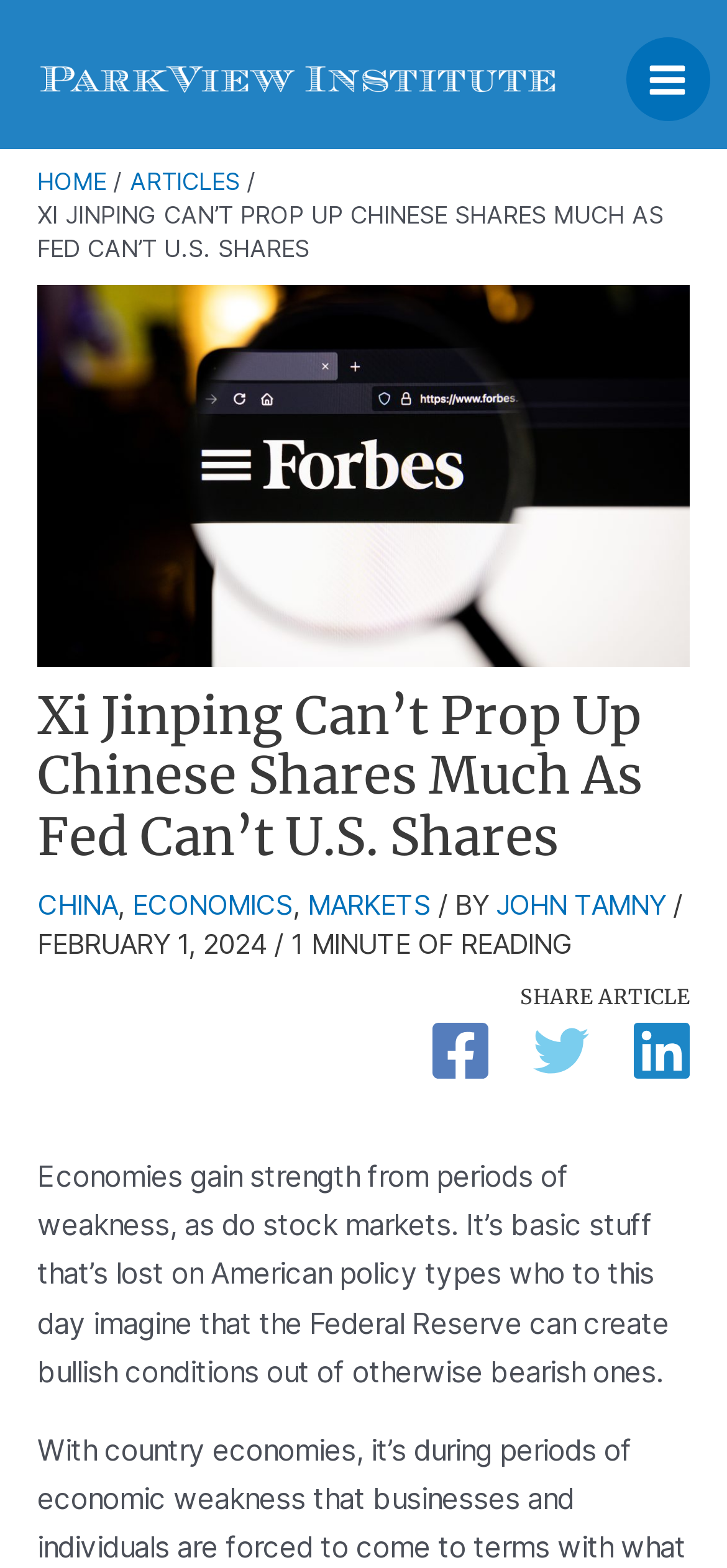Identify the bounding box coordinates of the region I need to click to complete this instruction: "Click the 'CHINA' link".

[0.051, 0.567, 0.162, 0.588]